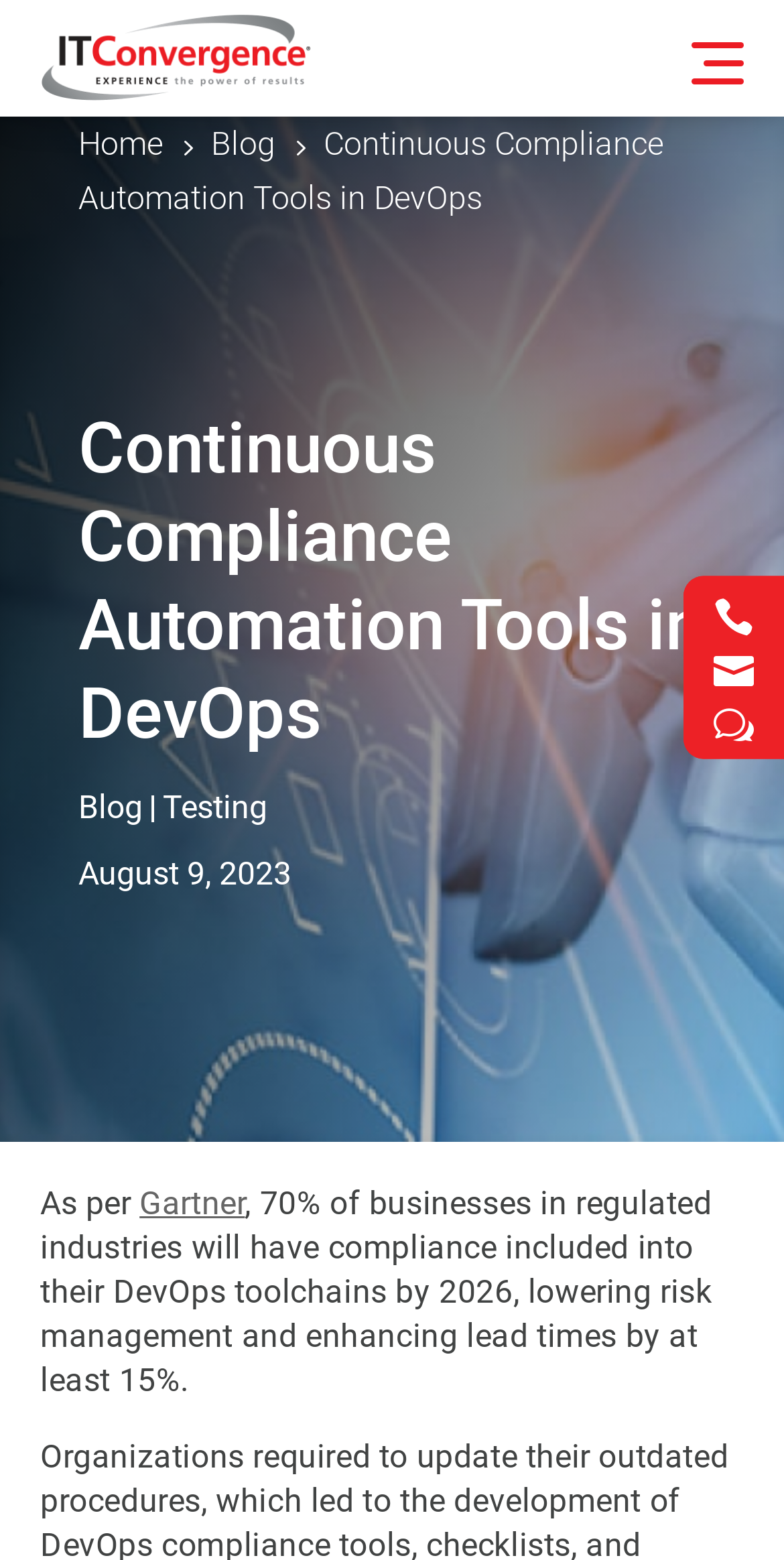Please provide the bounding box coordinates for the element that needs to be clicked to perform the instruction: "Read the blog". The coordinates must consist of four float numbers between 0 and 1, formatted as [left, top, right, bottom].

[0.269, 0.08, 0.351, 0.105]